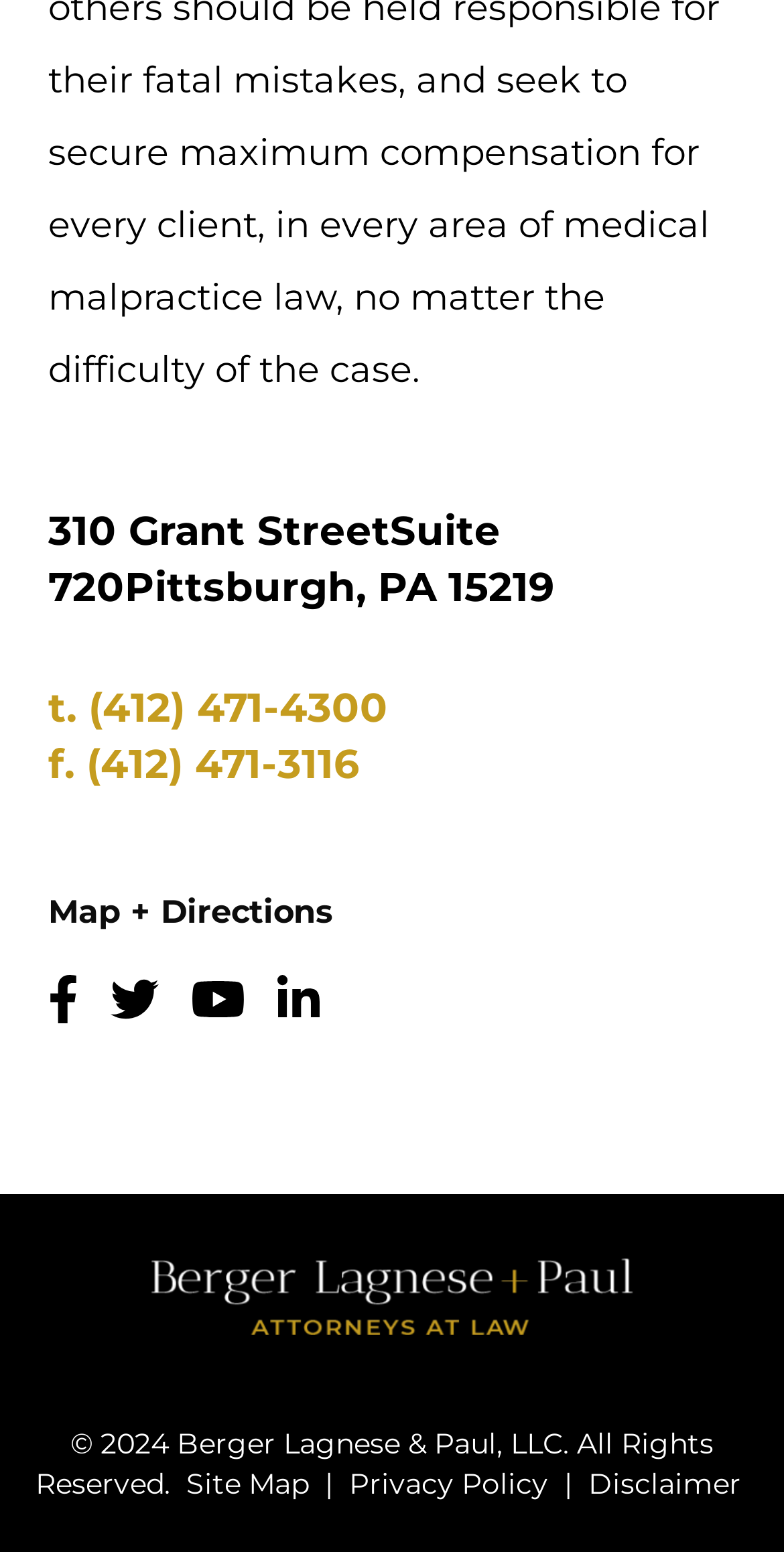What is the address of the law firm?
Please give a detailed and thorough answer to the question, covering all relevant points.

I found the address by looking at the top section of the webpage, where it lists the address in three separate lines: '310 Grant Street', 'Suite 720', and 'Pittsburgh, PA 15219'. I combined these lines to get the full address.